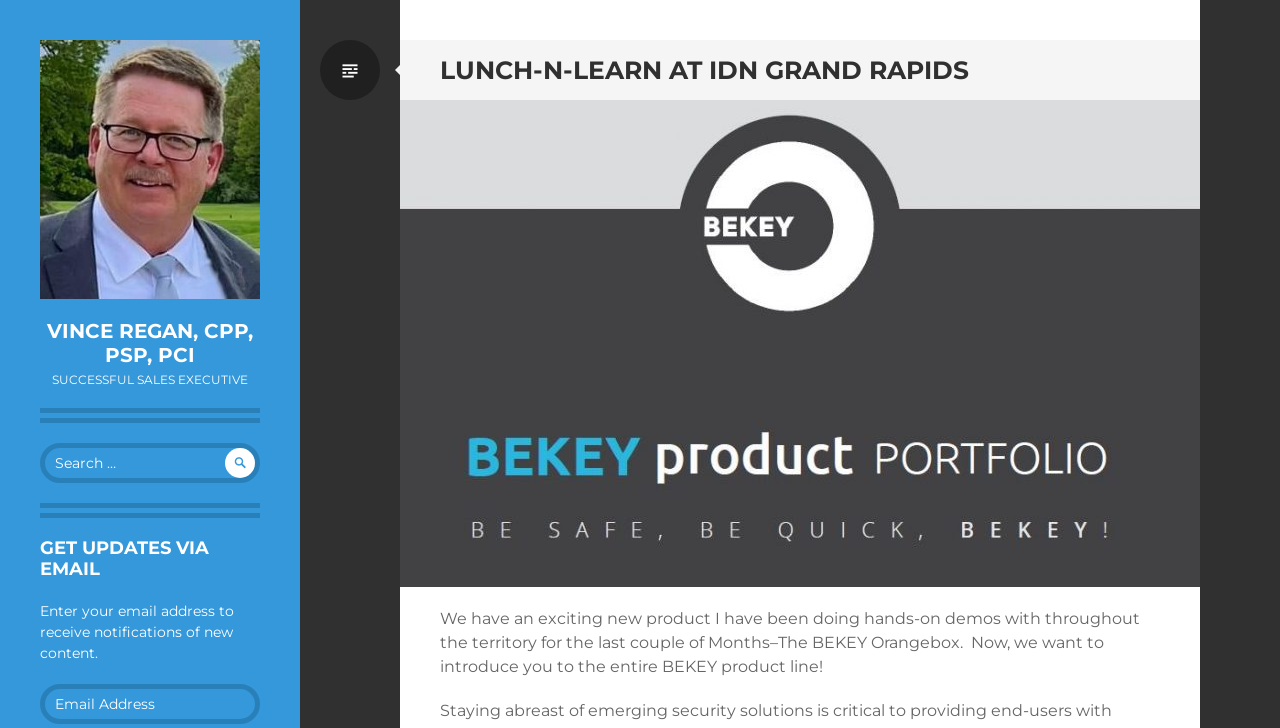What is the speaker's name?
Based on the image, give a one-word or short phrase answer.

Vince Regan